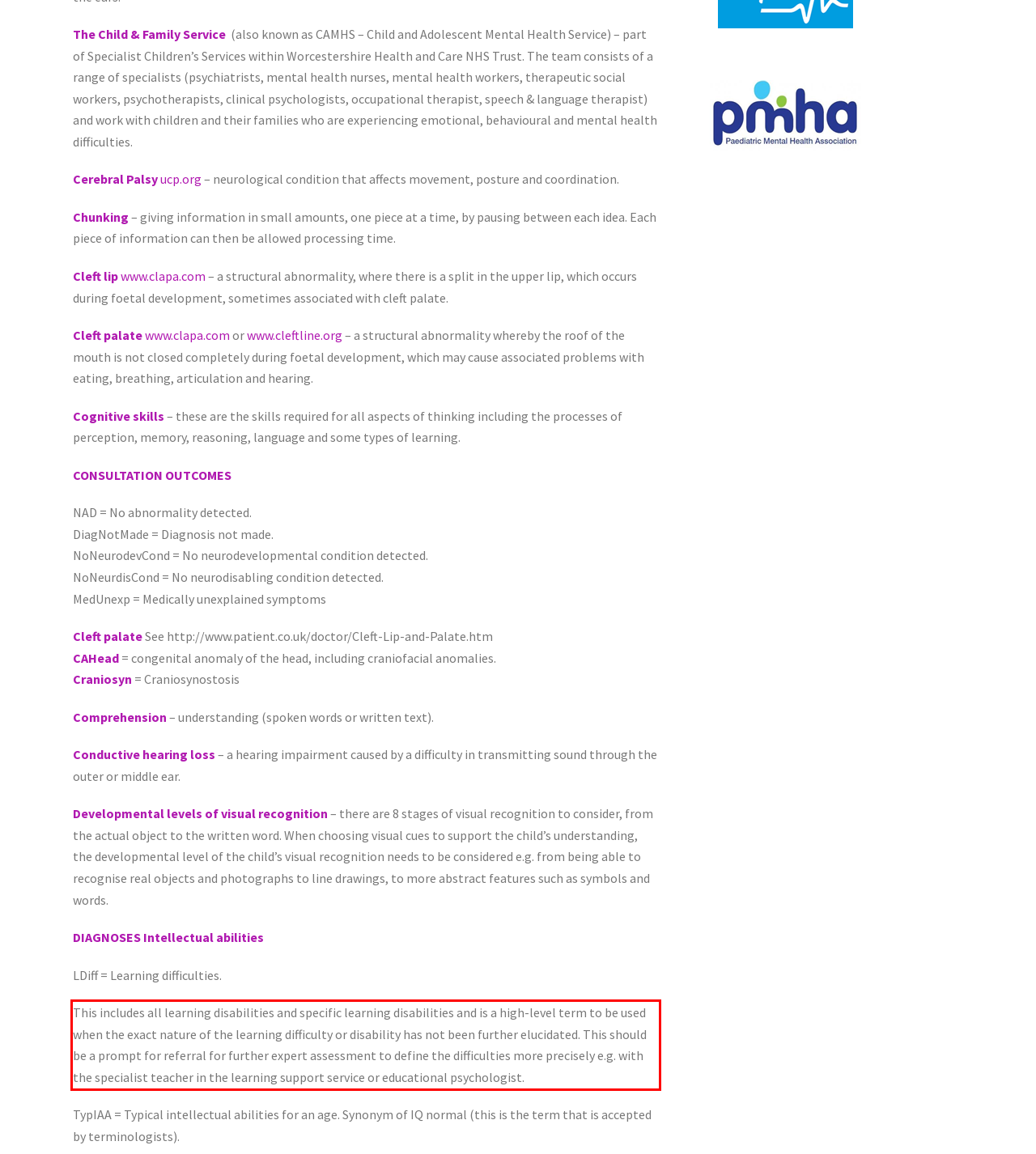Using the webpage screenshot, recognize and capture the text within the red bounding box.

This includes all learning disabilities and specific learning disabilities and is a high-level term to be used when the exact nature of the learning difficulty or disability has not been further elucidated. This should be a prompt for referral for further expert assessment to define the difficulties more precisely e.g. with the specialist teacher in the learning support service or educational psychologist.